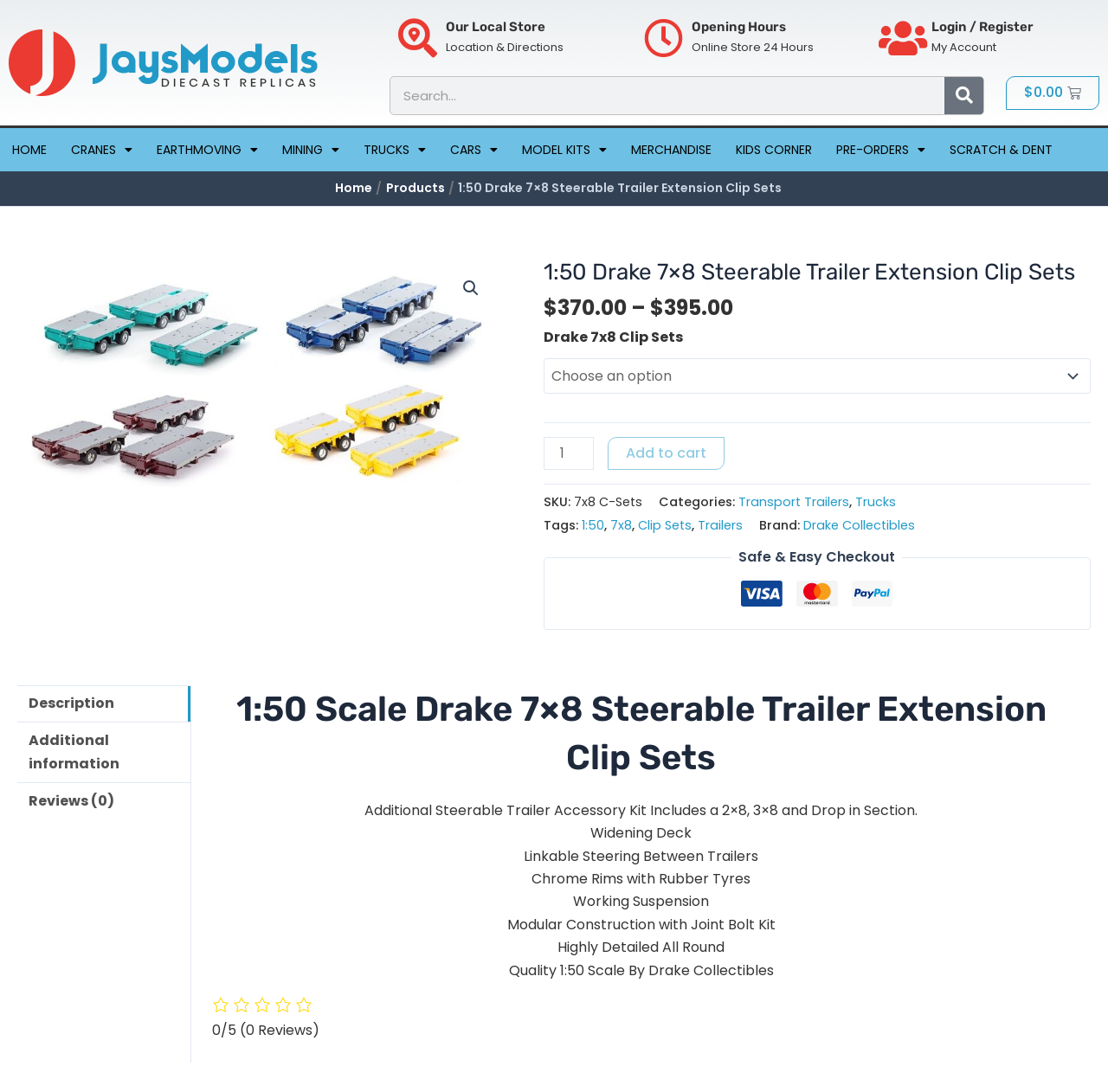Given the description "Scratch & Dent", provide the bounding box coordinates of the corresponding UI element.

[0.742, 0.117, 0.857, 0.157]